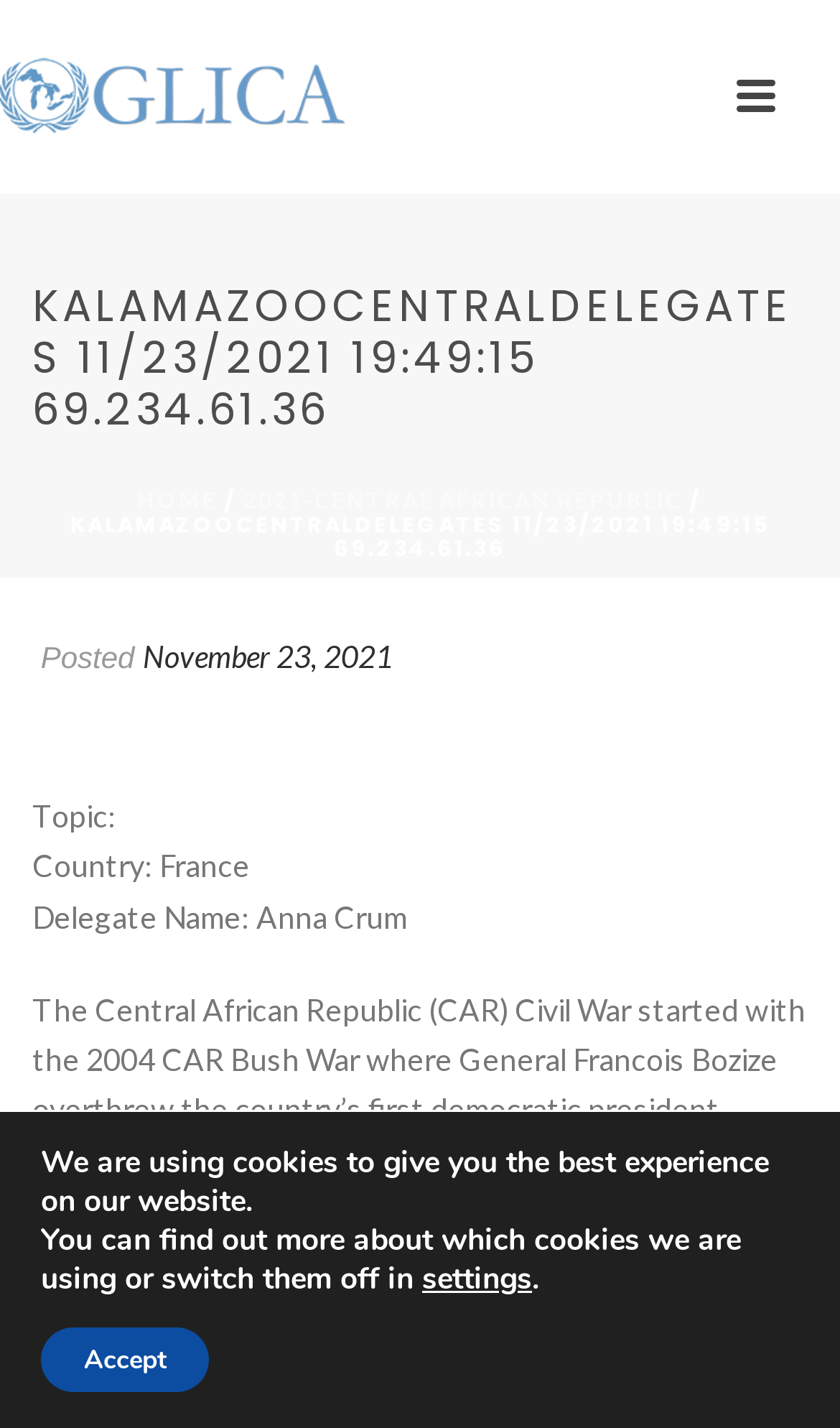Explain the features and main sections of the webpage comprehensively.

The webpage appears to be a delegate profile page for Anna Crum, representing France, at the Great Lakes Invitational Conference Association. At the top left corner, there is a link to the association's homepage, accompanied by a small image of the association's logo. 

Below the logo, there is a heading that displays the page title, "KALAMAZOOCENTRALDELEGATES 11/23/2021 19:49:15 69.234.61.36". 

On the same horizontal level, there are three links: "HOME" on the left, a separator in the middle, and "2021-CENTRAL AFRICAN REPUBLIC" on the right. 

Below these links, there is a section that provides information about the delegate. It starts with a timestamp, indicating that the post was made on November 23, 2021. 

Underneath the timestamp, there are three lines of text: "Topic:", "Country: France", and "Delegate Name: Anna Crum". 

At the bottom of the page, there is a notification about the use of cookies on the website. The notification includes a link to the "settings" where users can adjust their cookie preferences. There is also an "Accept" button to acknowledge the use of cookies.